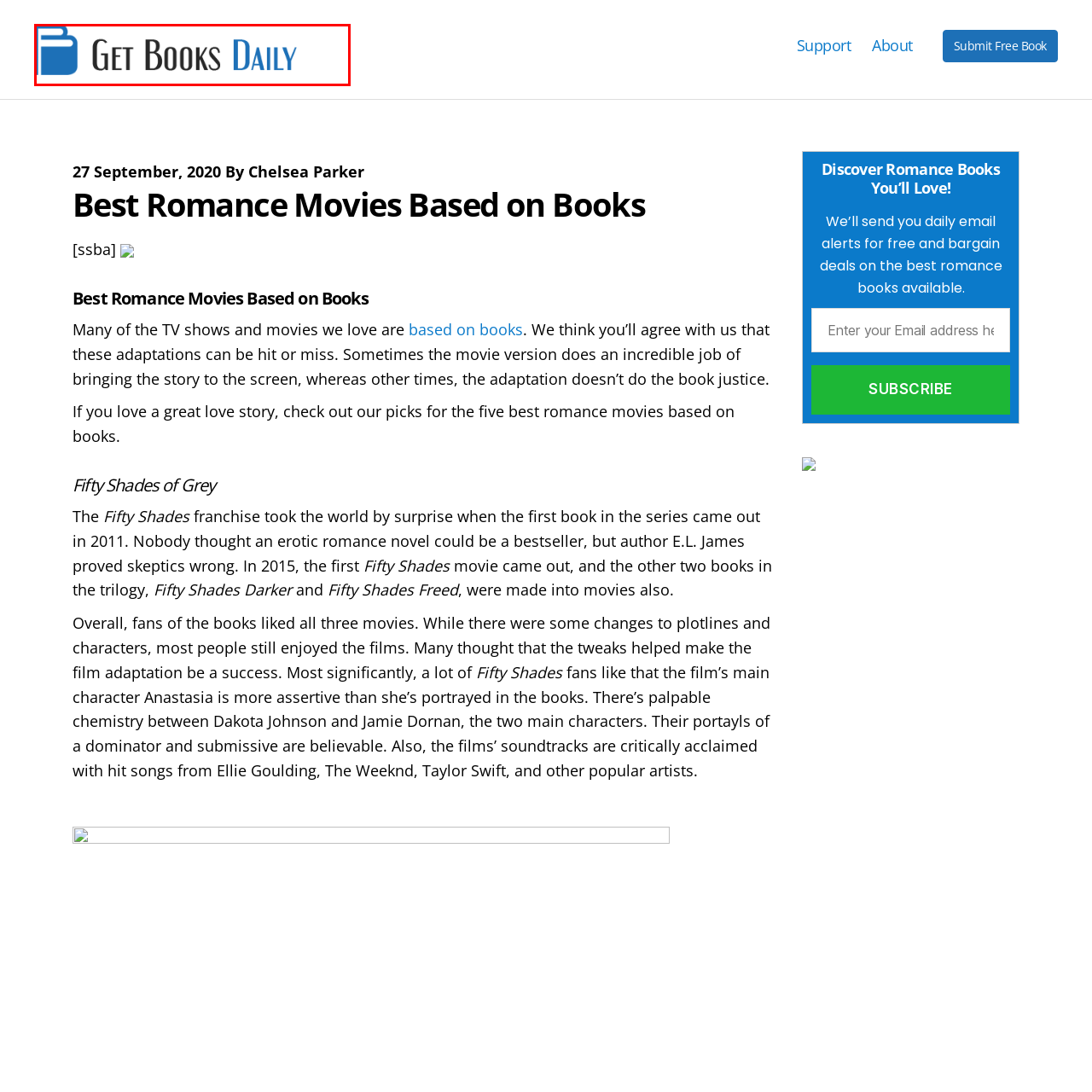Deliver a detailed explanation of the elements found in the red-marked area of the image.

The image features the logo of "Get Books Daily," a platform dedicated to providing readers with daily updates, recommendations, and deals on books. The logo prominently displays the name "Get Books Daily" in a sleek font, accompanied by an illustrative book icon that hints at the site's focus on literature. This branding emphasizes a friendly and accessible invitation for users to explore and discover new reading materials. The design's clean lines and modern aesthetics reflect the platform's commitment to connecting book lovers with their next great read.